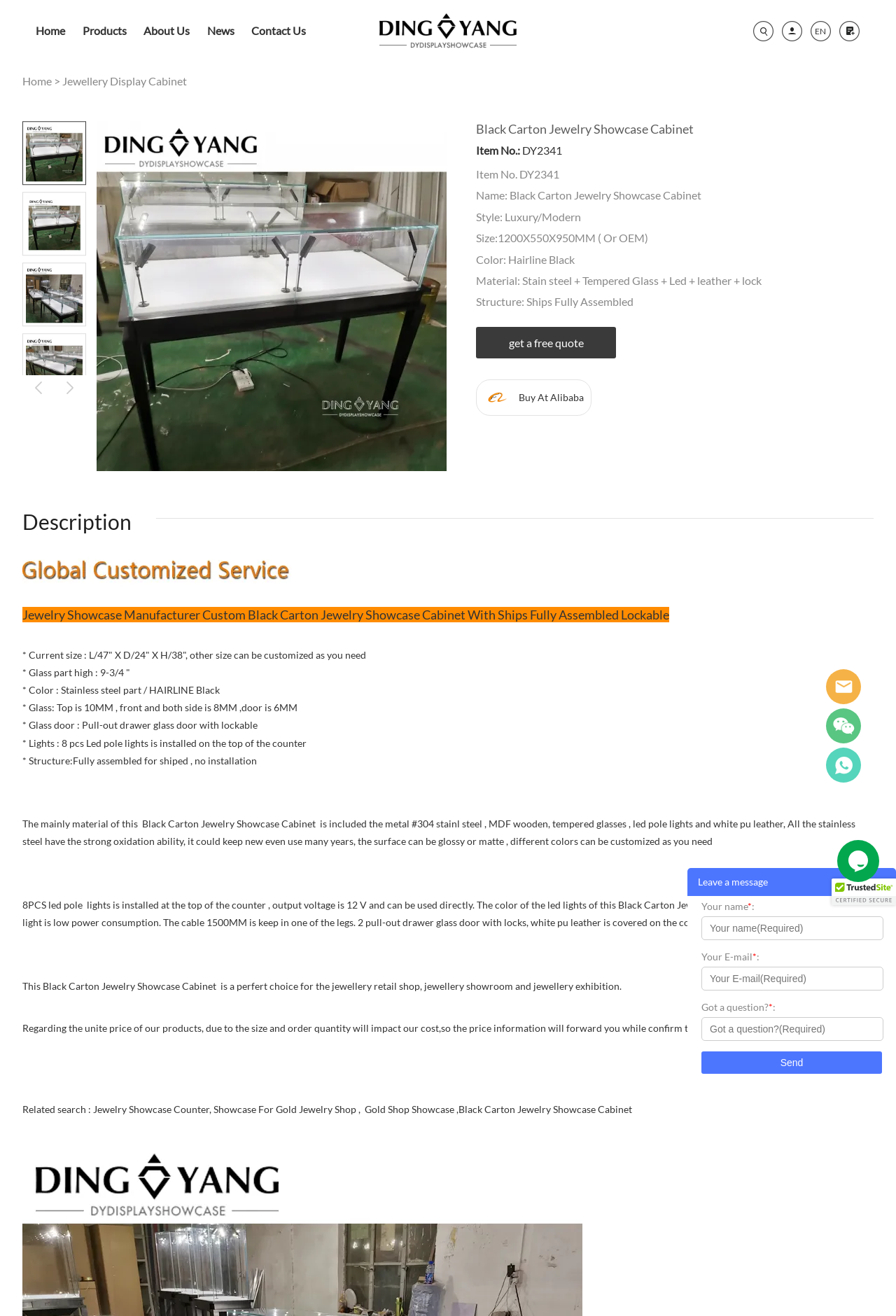Answer the question in one word or a short phrase:
What is the size of the product?

1200X550X950MM